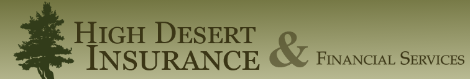What type of insurance coverage is mentioned as being specialized?
Look at the image and respond with a single word or a short phrase.

Boaters